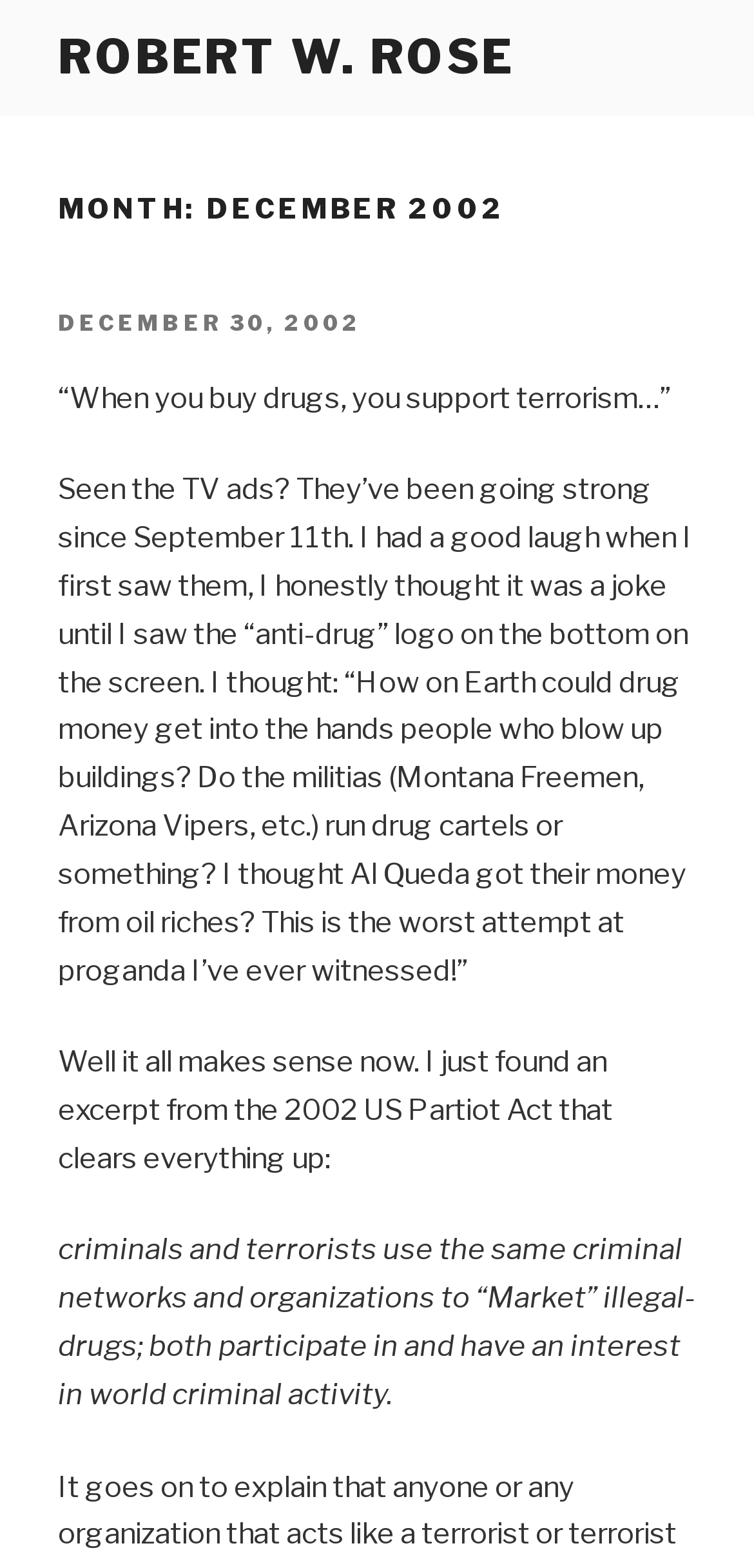Locate the headline of the webpage and generate its content.

MONTH: DECEMBER 2002